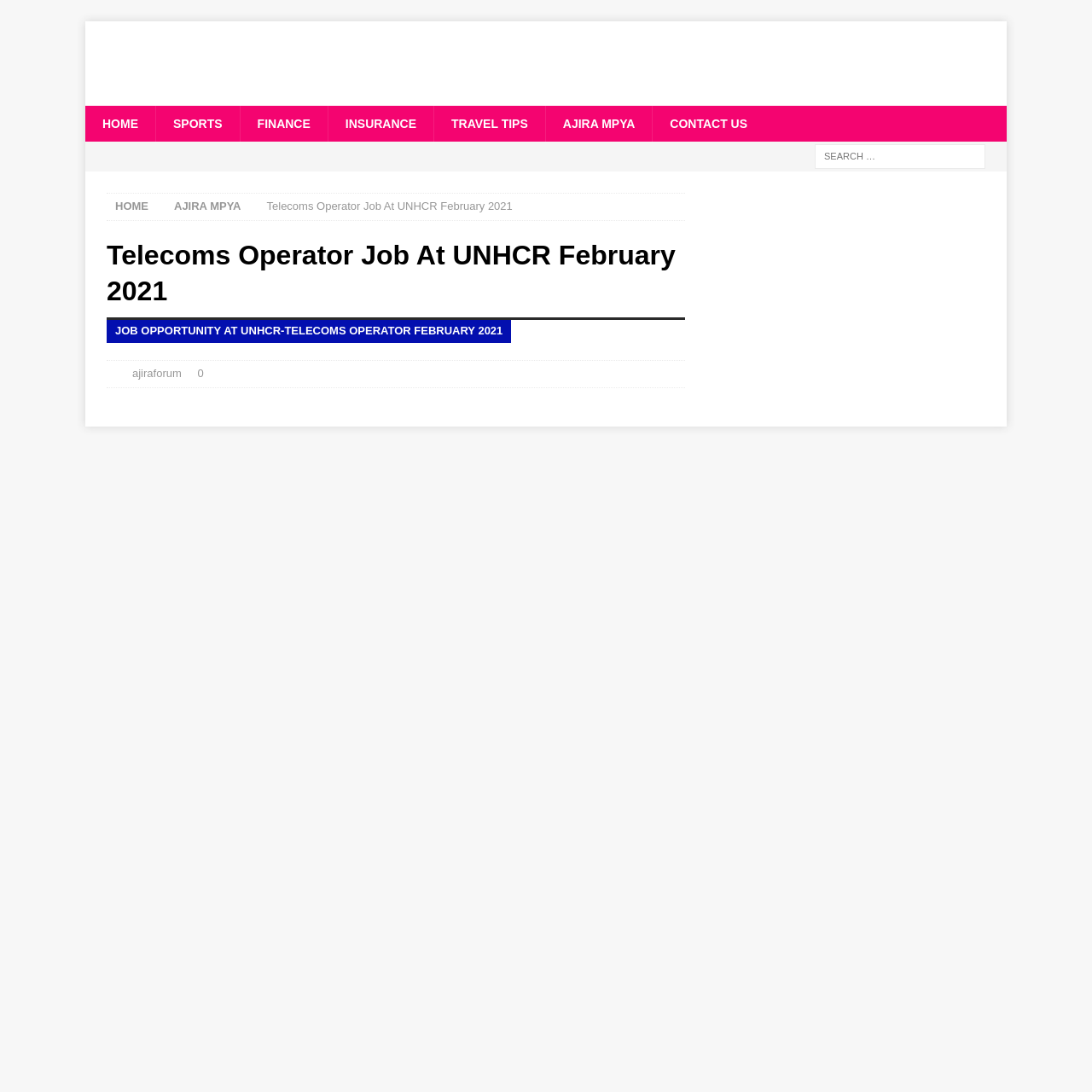Is there a table of contents on the webpage?
Answer the question using a single word or phrase, according to the image.

Yes